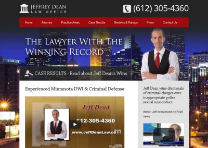What type of cases does the law office specialize in?
Could you please answer the question thoroughly and with as much detail as possible?

The caption states that the website emphasizes expertise in DWI and criminal defense, suggesting that the law office provides legal support for individuals facing such charges.